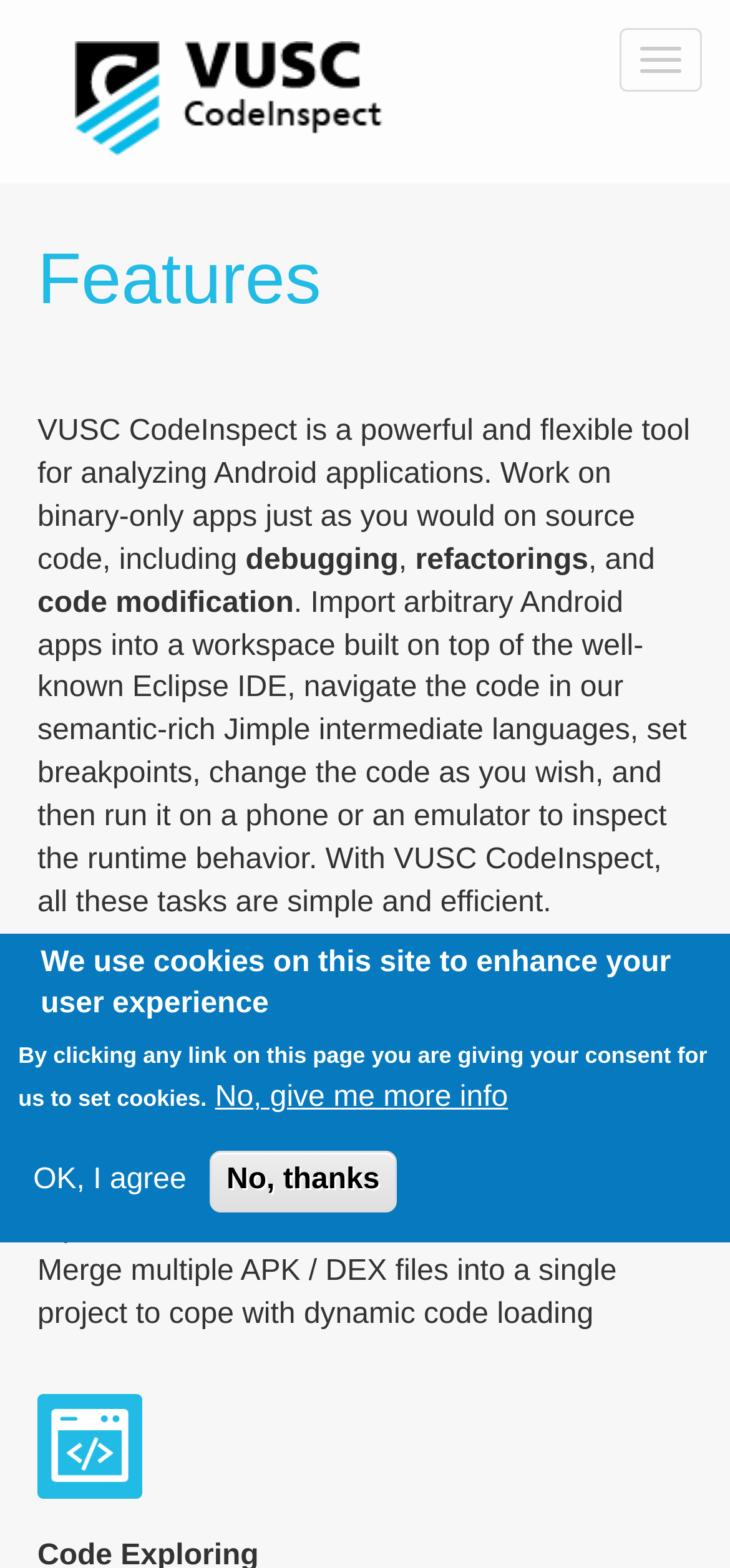What is the benefit of merging multiple APK/DEX files?
Give a detailed response to the question by analyzing the screenshot.

The webpage mentions that merging multiple APK/DEX files into a single project allows users to cope with dynamic code loading, which is a feature of VUSC CodeInspect.